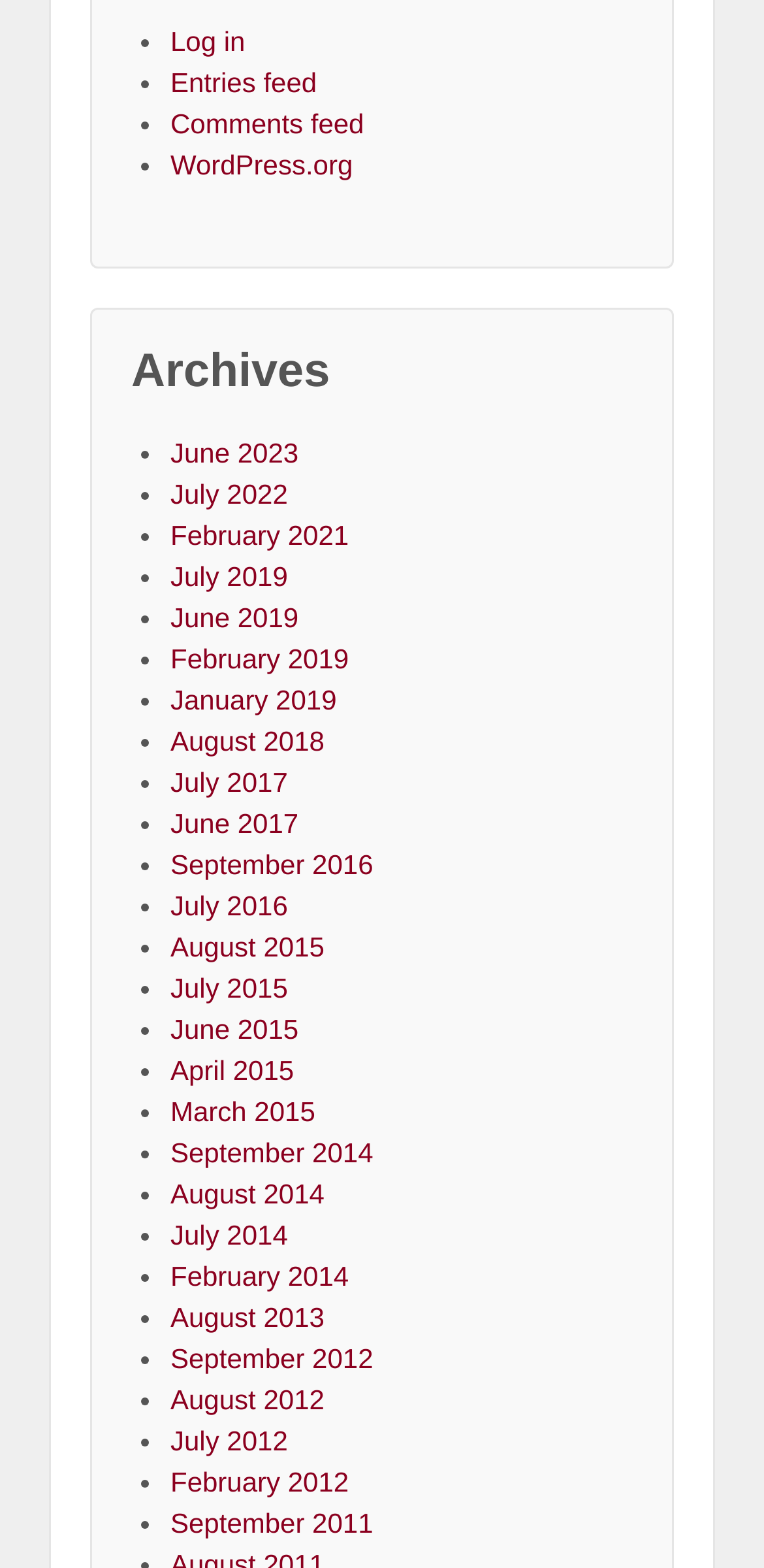From the webpage screenshot, predict the bounding box coordinates (top-left x, top-left y, bottom-right x, bottom-right y) for the UI element described here: WordPress.org

[0.223, 0.095, 0.462, 0.115]